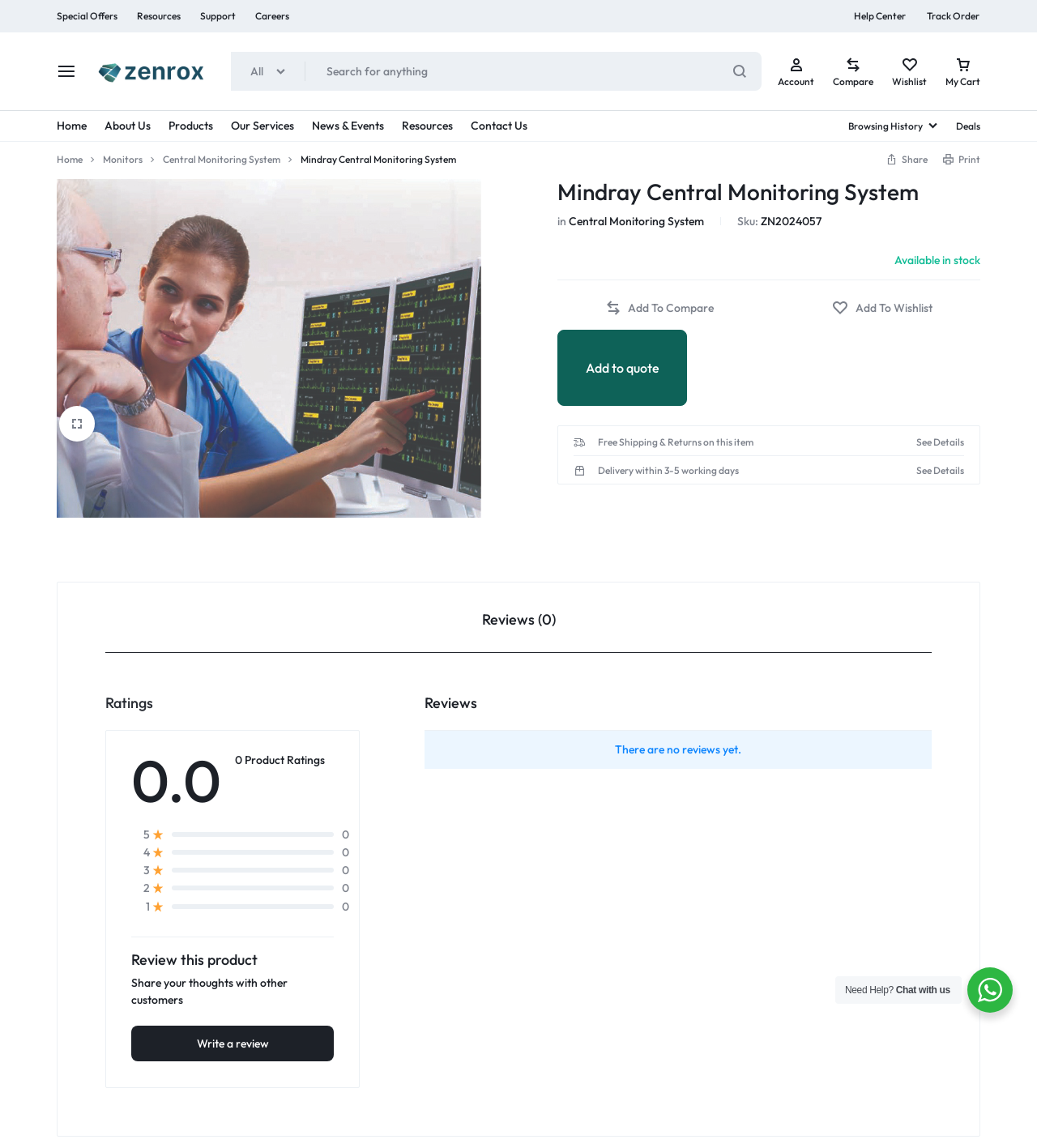What is the status of the product availability? Refer to the image and provide a one-word or short phrase answer.

Available in stock